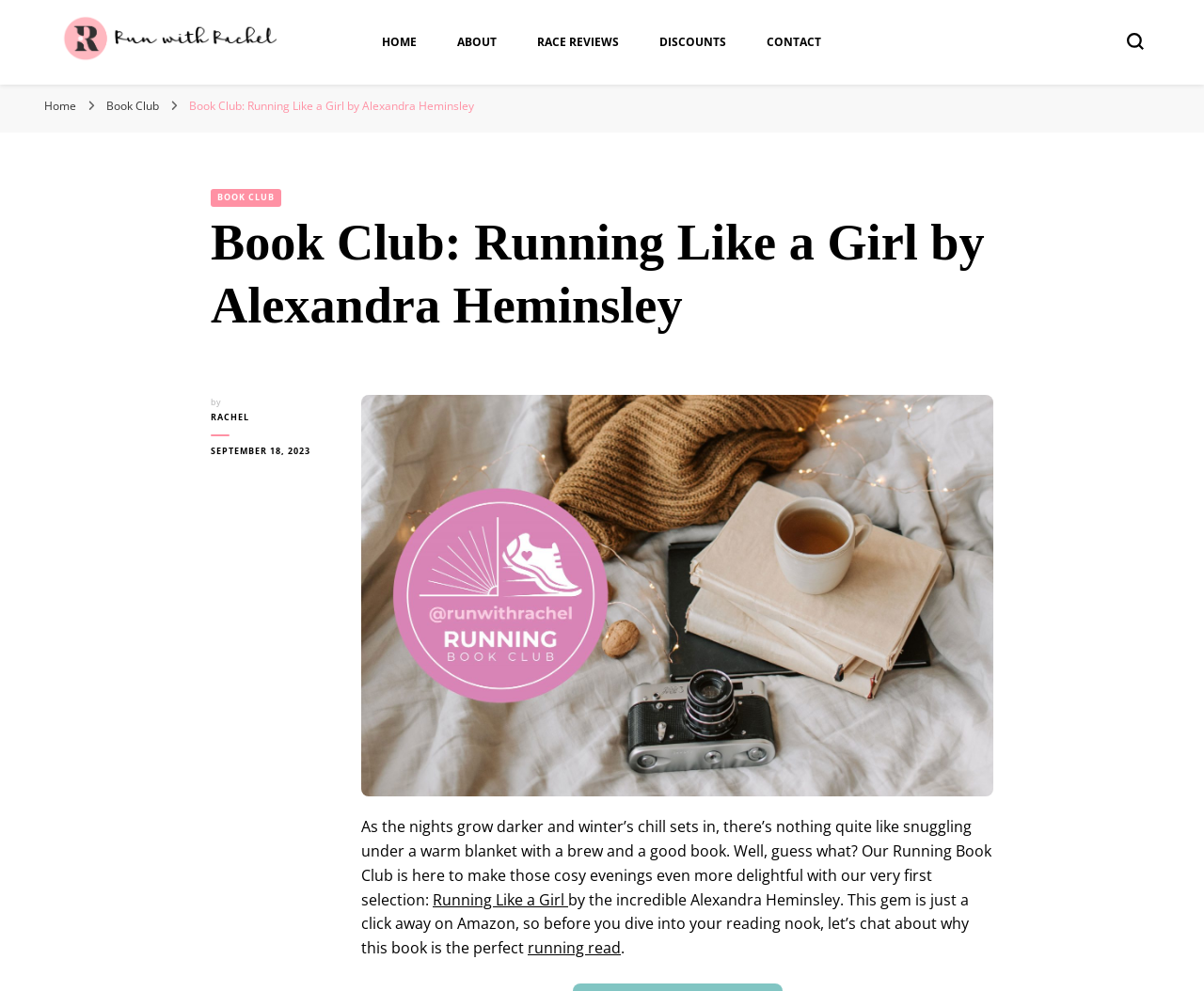Please give a succinct answer using a single word or phrase:
What is the title of the book being discussed?

Running Like a Girl